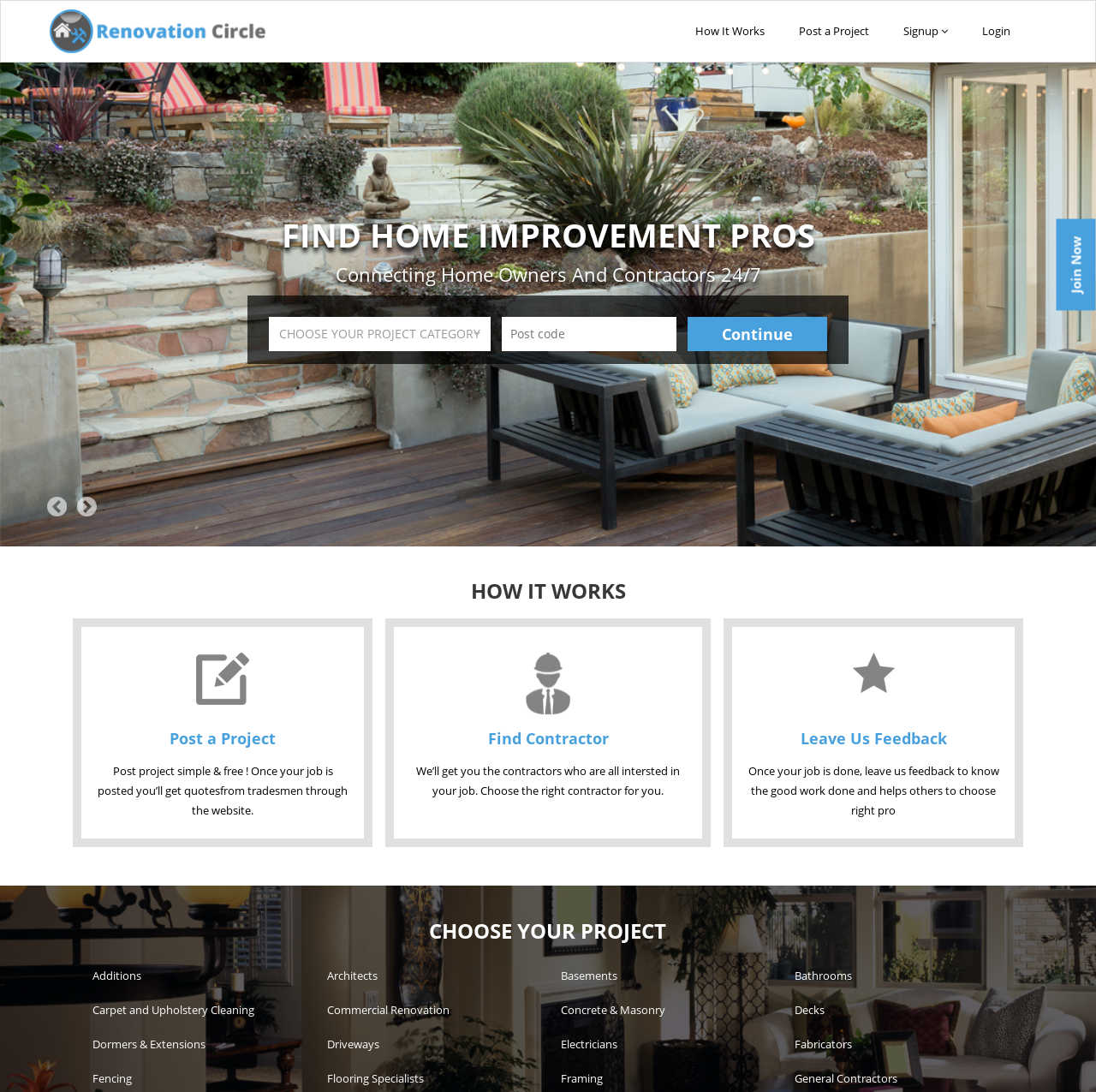Provide the bounding box coordinates of the HTML element described by the text: "Choose Your Project Category".

[0.245, 0.29, 0.448, 0.321]